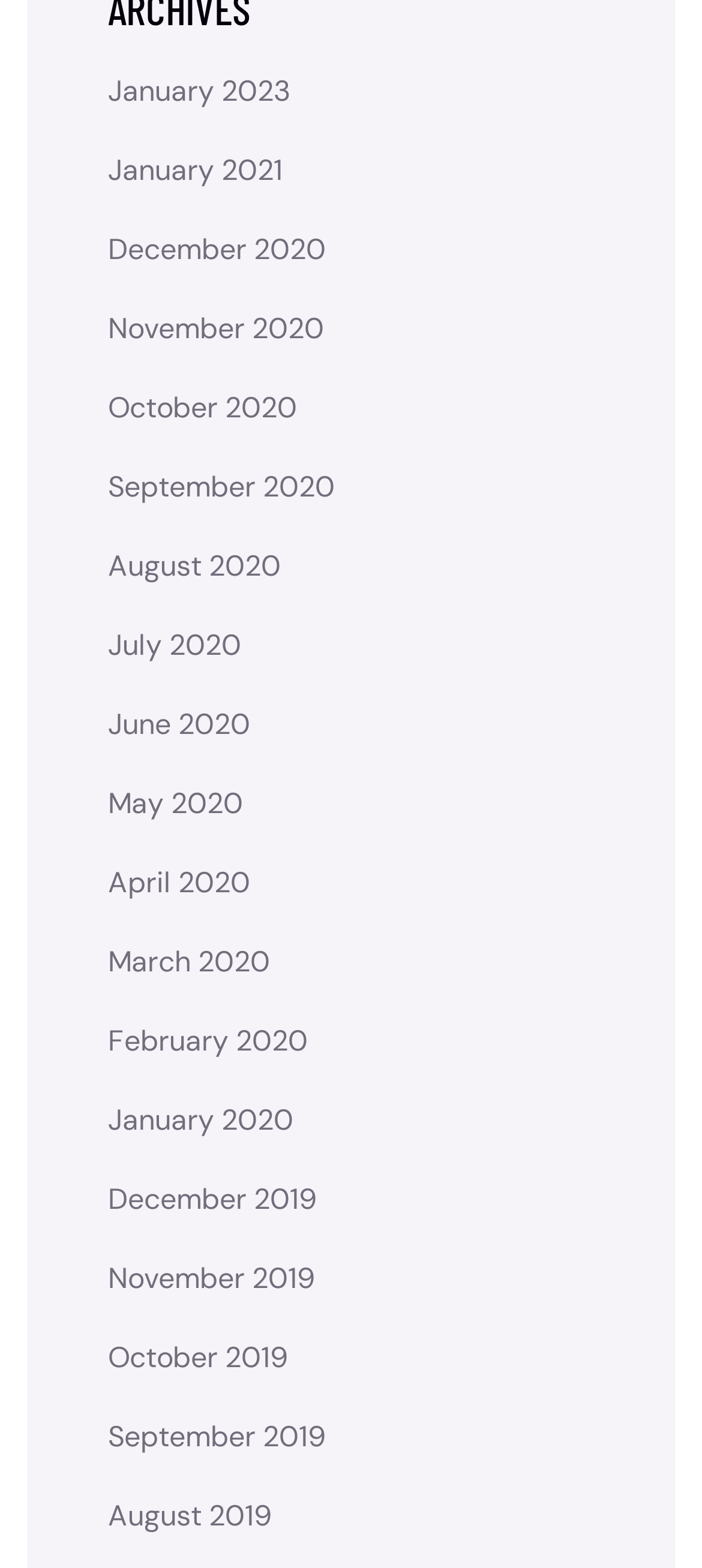Using the description: "May 2020", identify the bounding box of the corresponding UI element in the screenshot.

[0.154, 0.494, 0.346, 0.533]